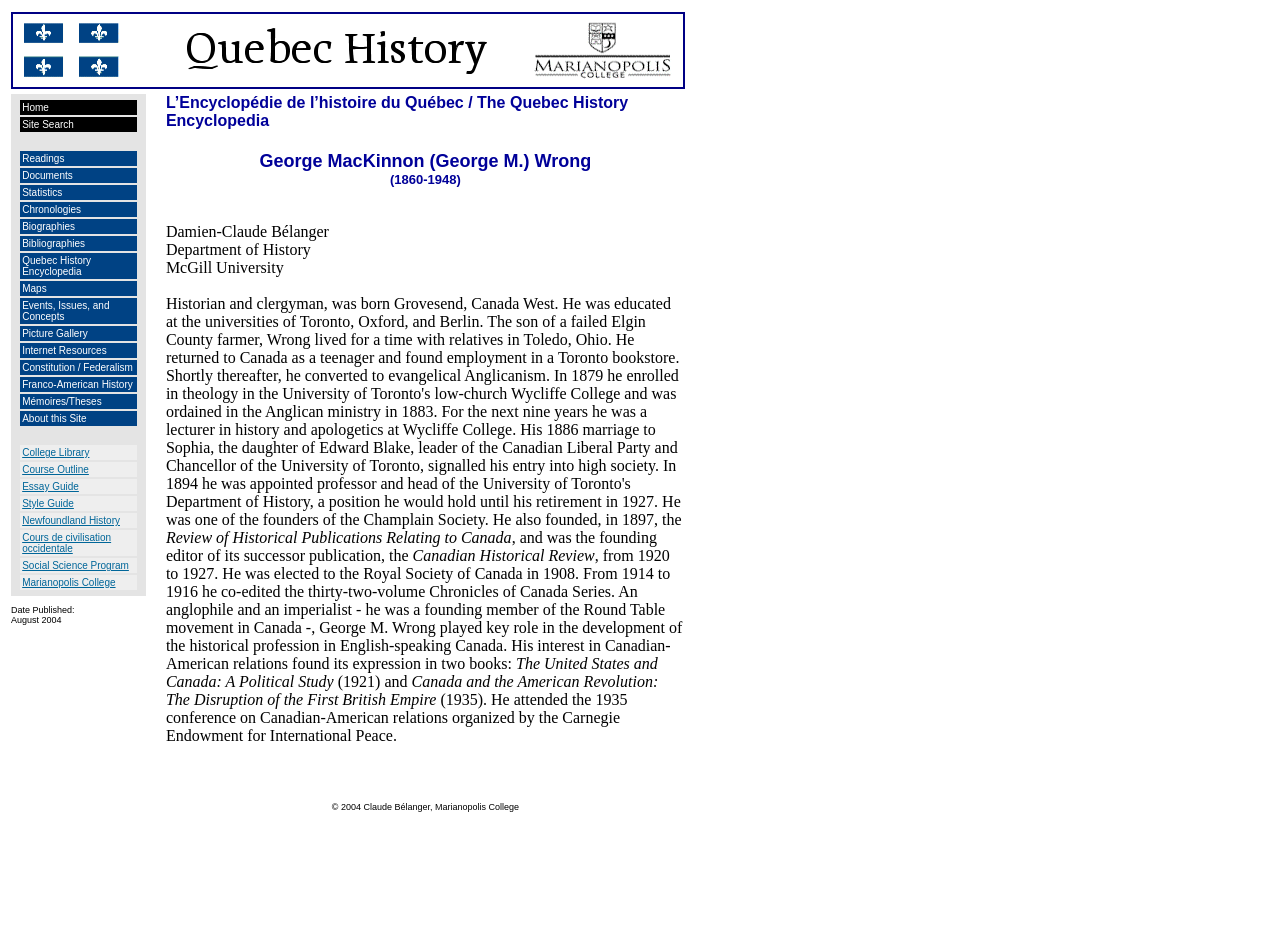What is the purpose of the 'Site Search' link?
Please give a detailed and thorough answer to the question, covering all relevant points.

The 'Site Search' link is likely intended to allow users to search for specific content or keywords within the website, making it easier to find relevant information.